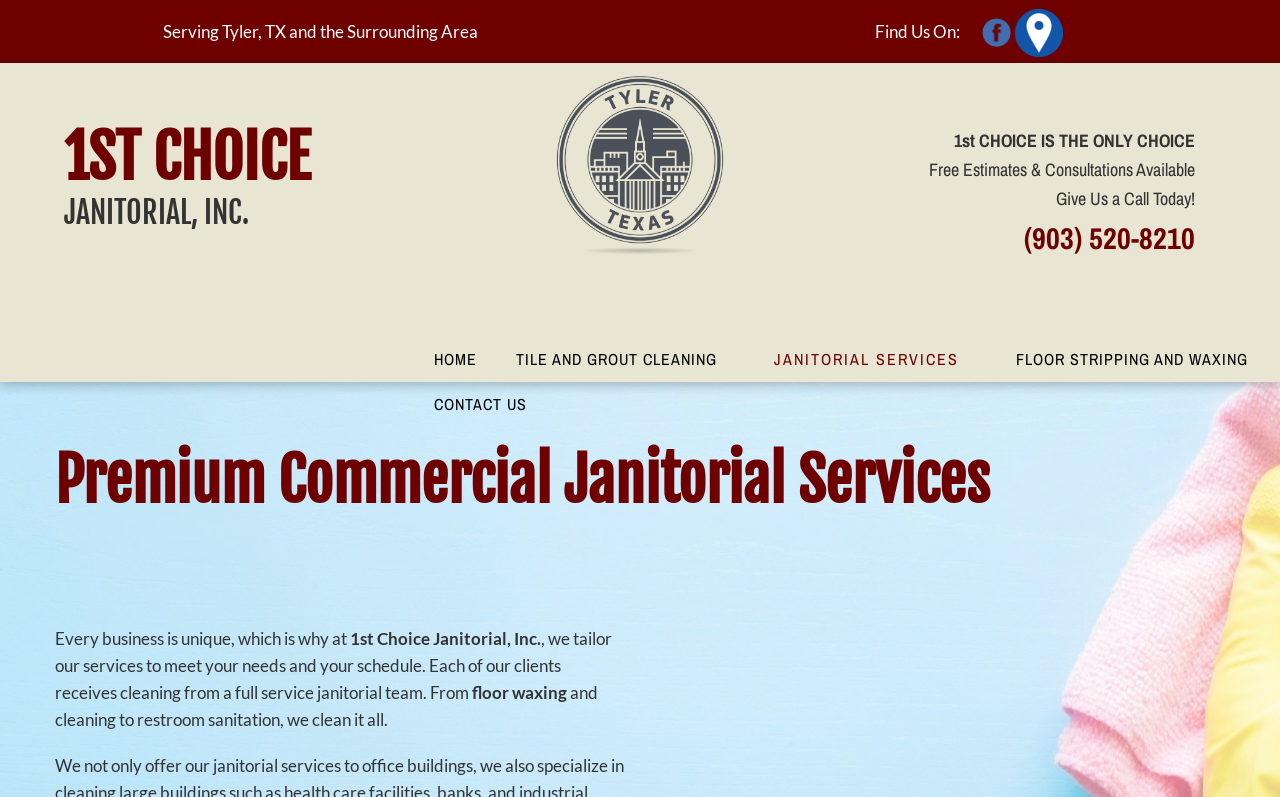Determine the coordinates of the bounding box that should be clicked to complete the instruction: "Call the phone number". The coordinates should be represented by four float numbers between 0 and 1: [left, top, right, bottom].

[0.667, 0.268, 0.934, 0.328]